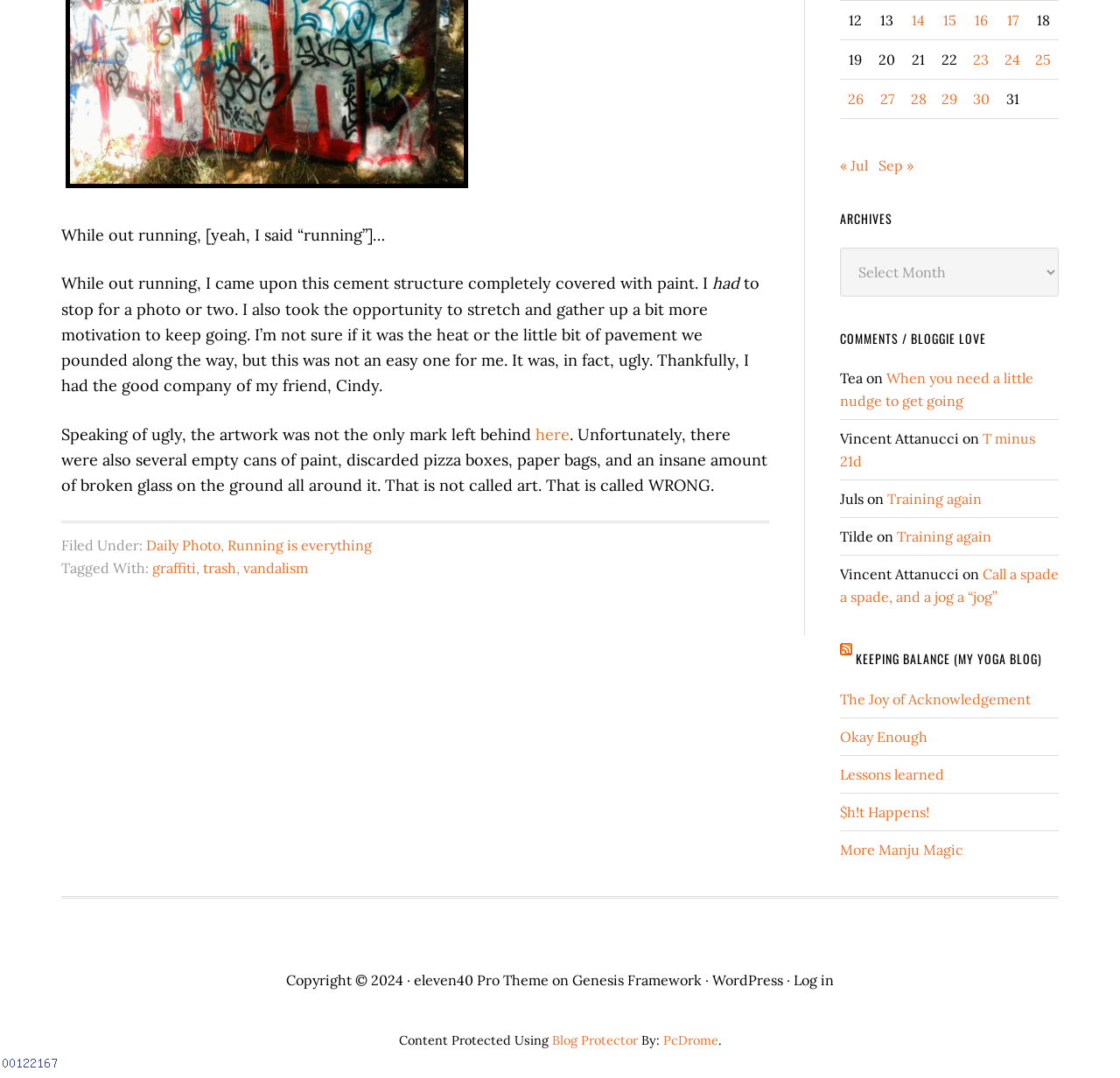Determine the bounding box coordinates of the UI element described by: "info@oskar-moser.de".

None